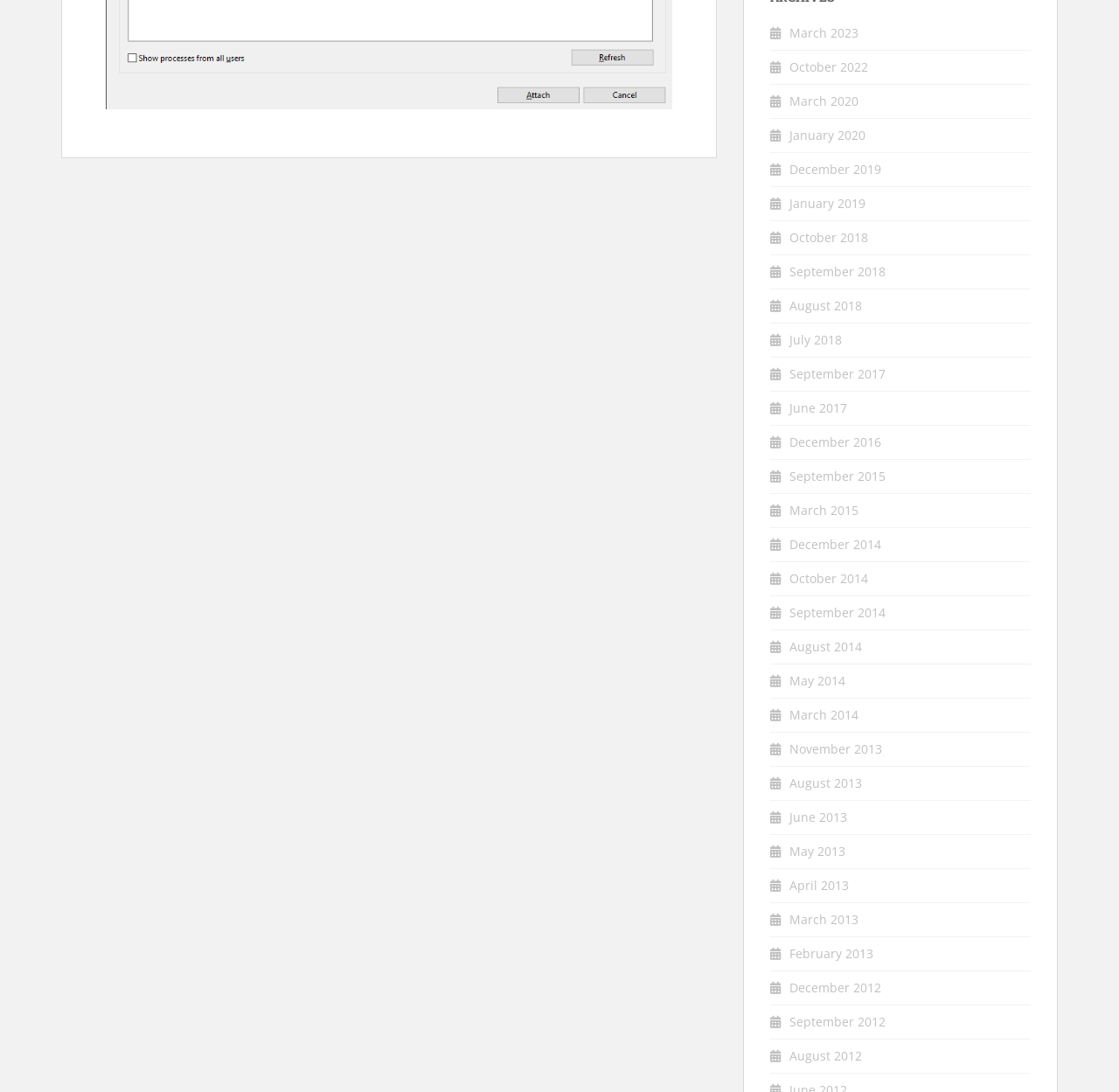What is the month listed before October 2014?
Using the information presented in the image, please offer a detailed response to the question.

By examining the list of links, I found that the month listed before 'October 2014' is 'September 2014', which is the previous link in the list.